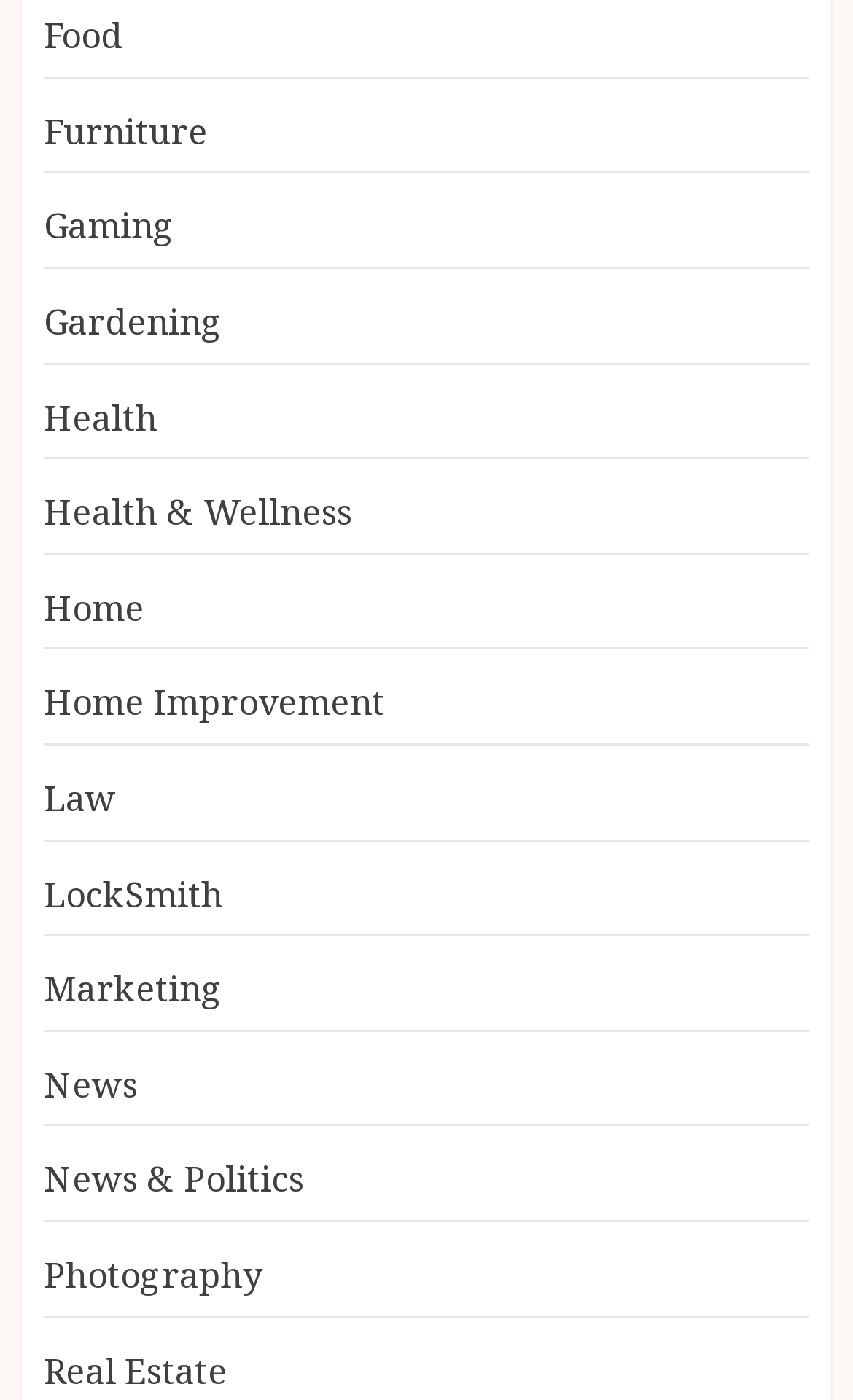Determine the bounding box for the UI element described here: "Add to Cart".

None